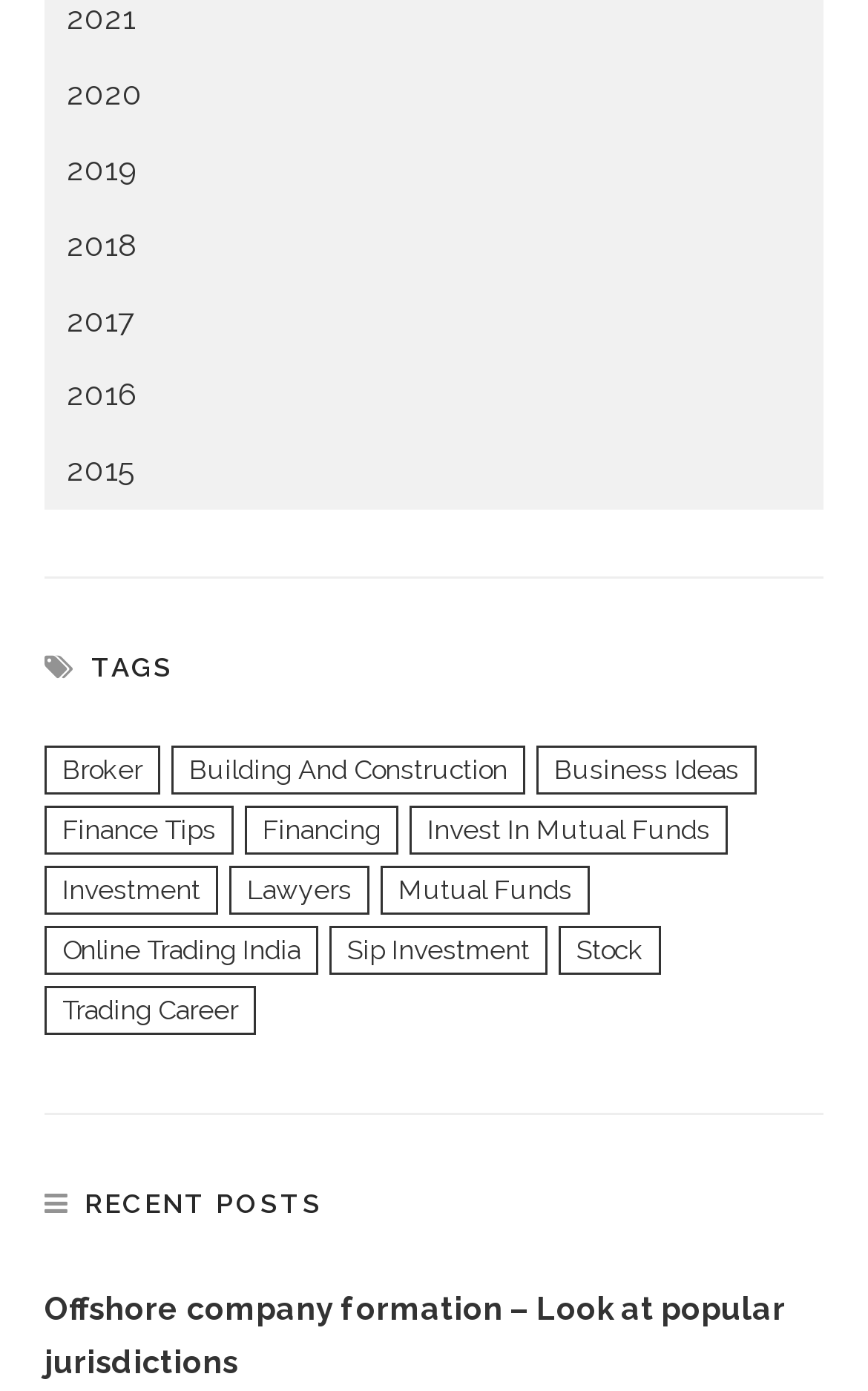Identify the bounding box coordinates for the element you need to click to achieve the following task: "View posts under Building and construction". Provide the bounding box coordinates as four float numbers between 0 and 1, in the form [left, top, right, bottom].

[0.197, 0.537, 0.605, 0.572]